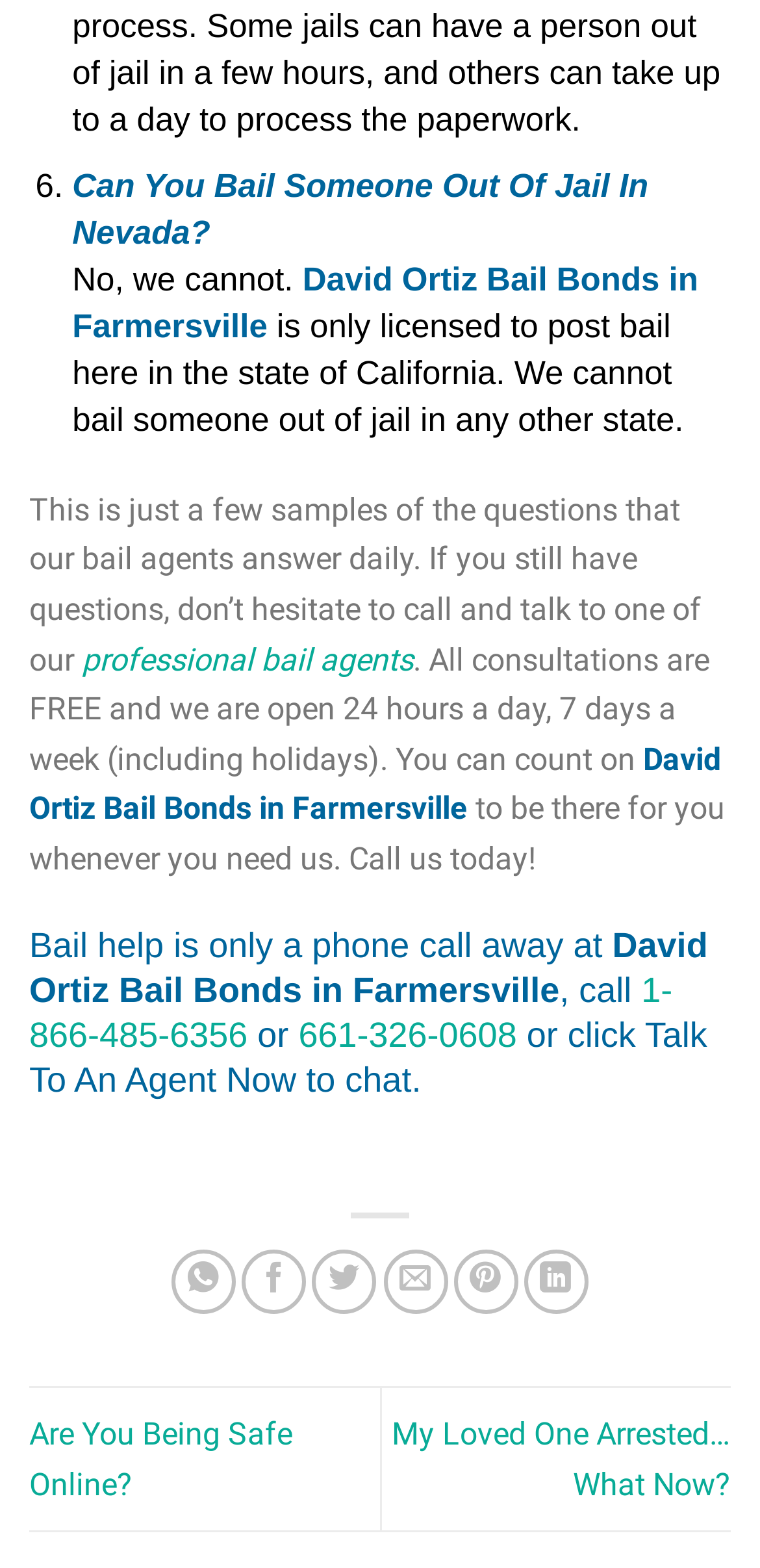Based on the element description: "1-866-485-6356", identify the bounding box coordinates for this UI element. The coordinates must be four float numbers between 0 and 1, listed as [left, top, right, bottom].

[0.038, 0.62, 0.885, 0.673]